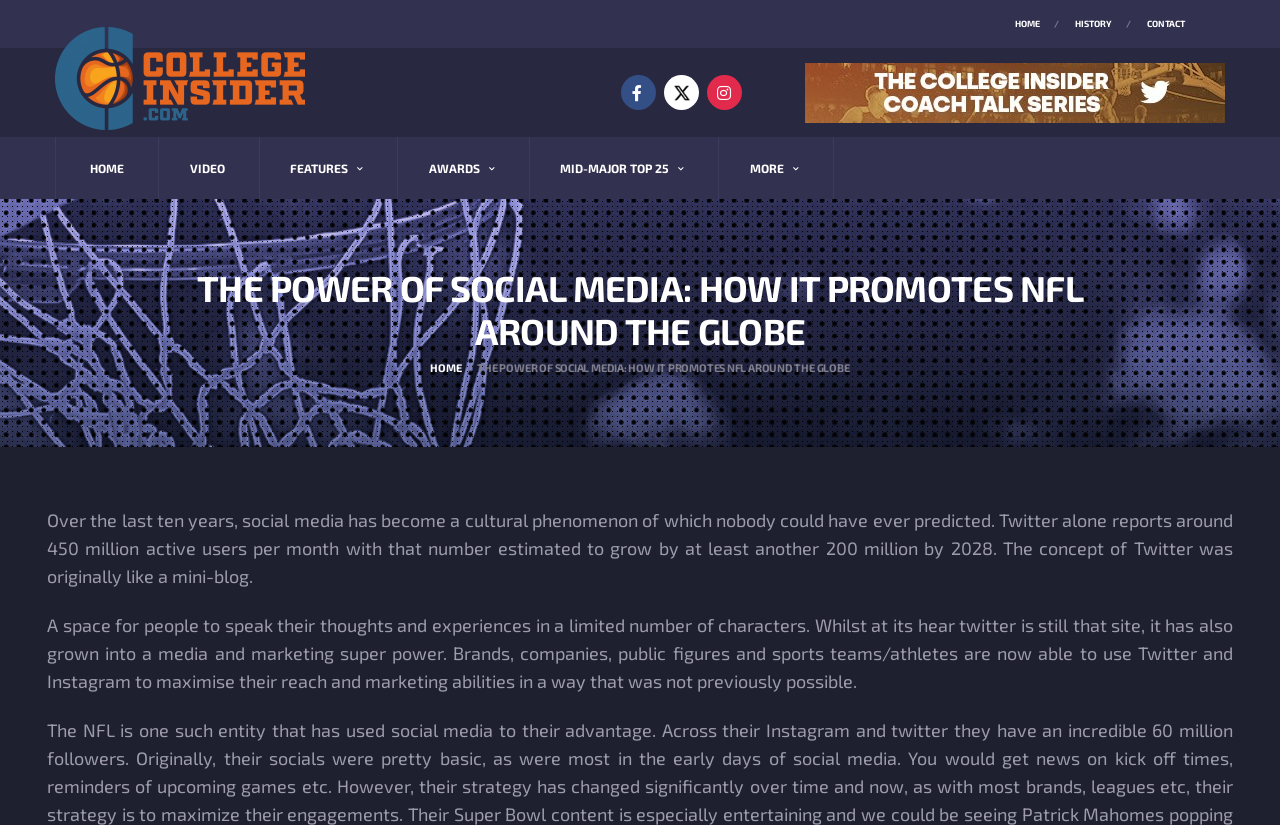Given the webpage screenshot, identify the bounding box of the UI element that matches this description: "Video".

[0.121, 0.166, 0.202, 0.241]